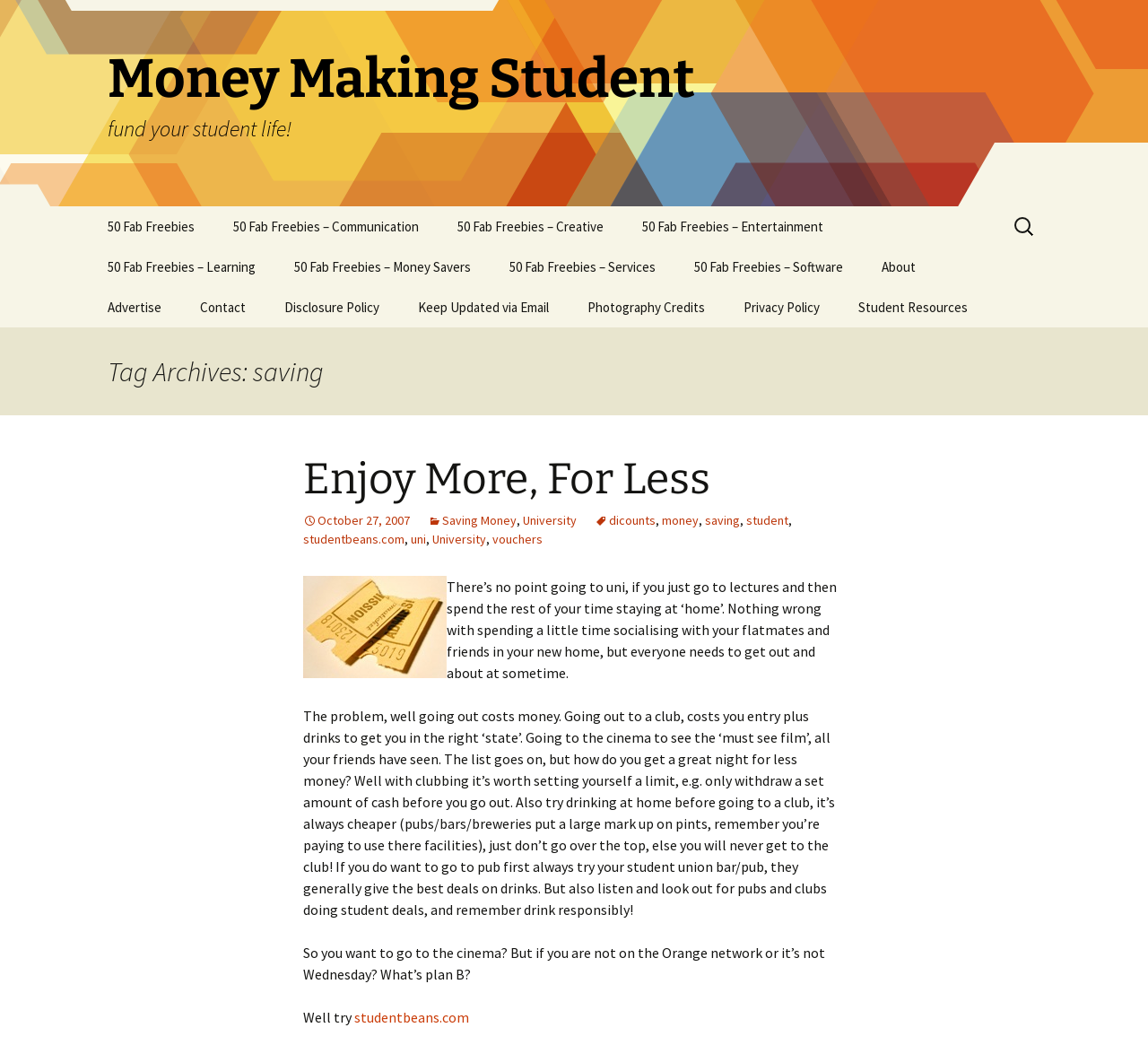Please specify the bounding box coordinates of the element that should be clicked to execute the given instruction: 'Click on '50 Fab Freebies' link'. Ensure the coordinates are four float numbers between 0 and 1, expressed as [left, top, right, bottom].

[0.078, 0.197, 0.185, 0.236]